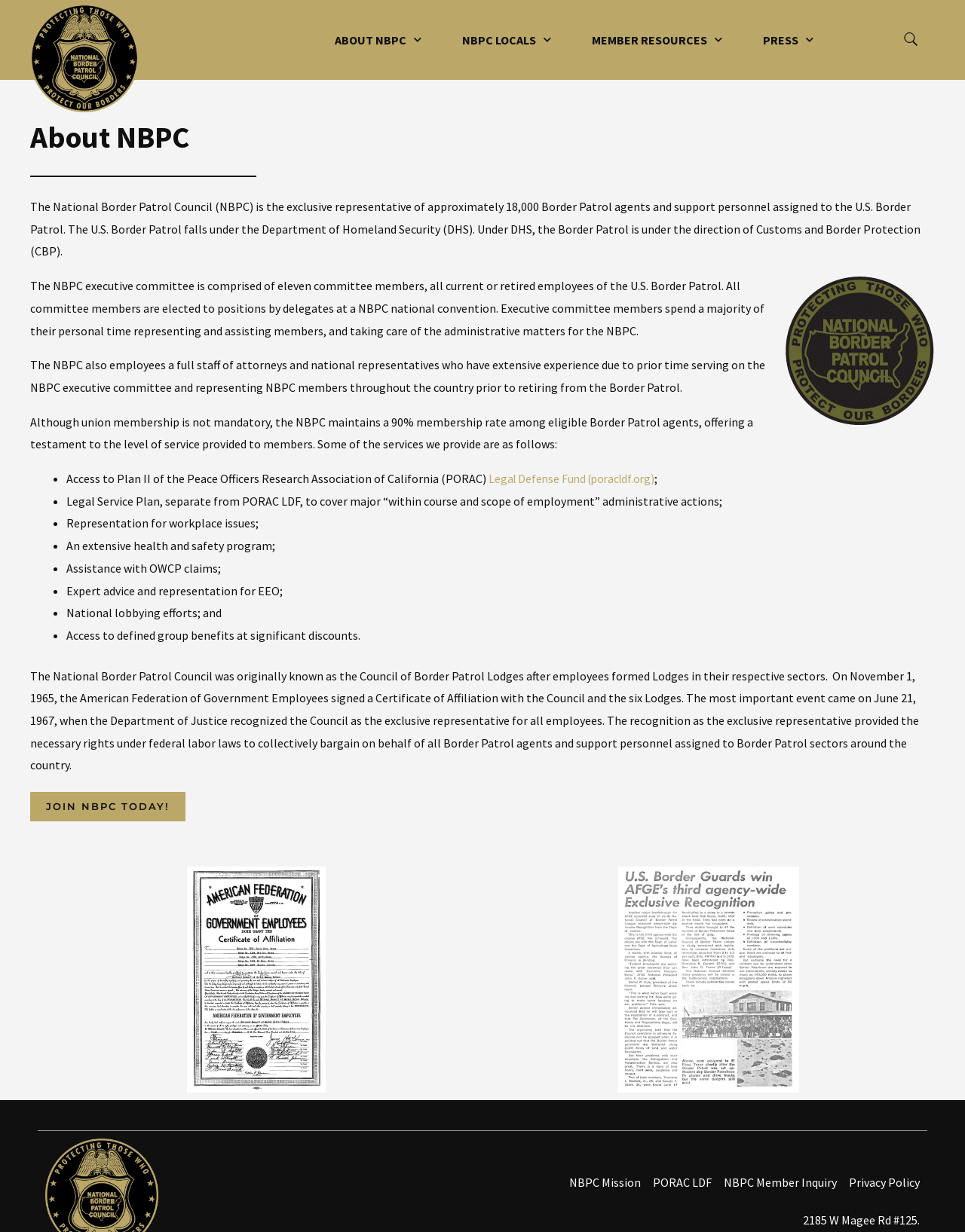What is the name of the council?
Give a single word or phrase answer based on the content of the image.

National Border Patrol Council